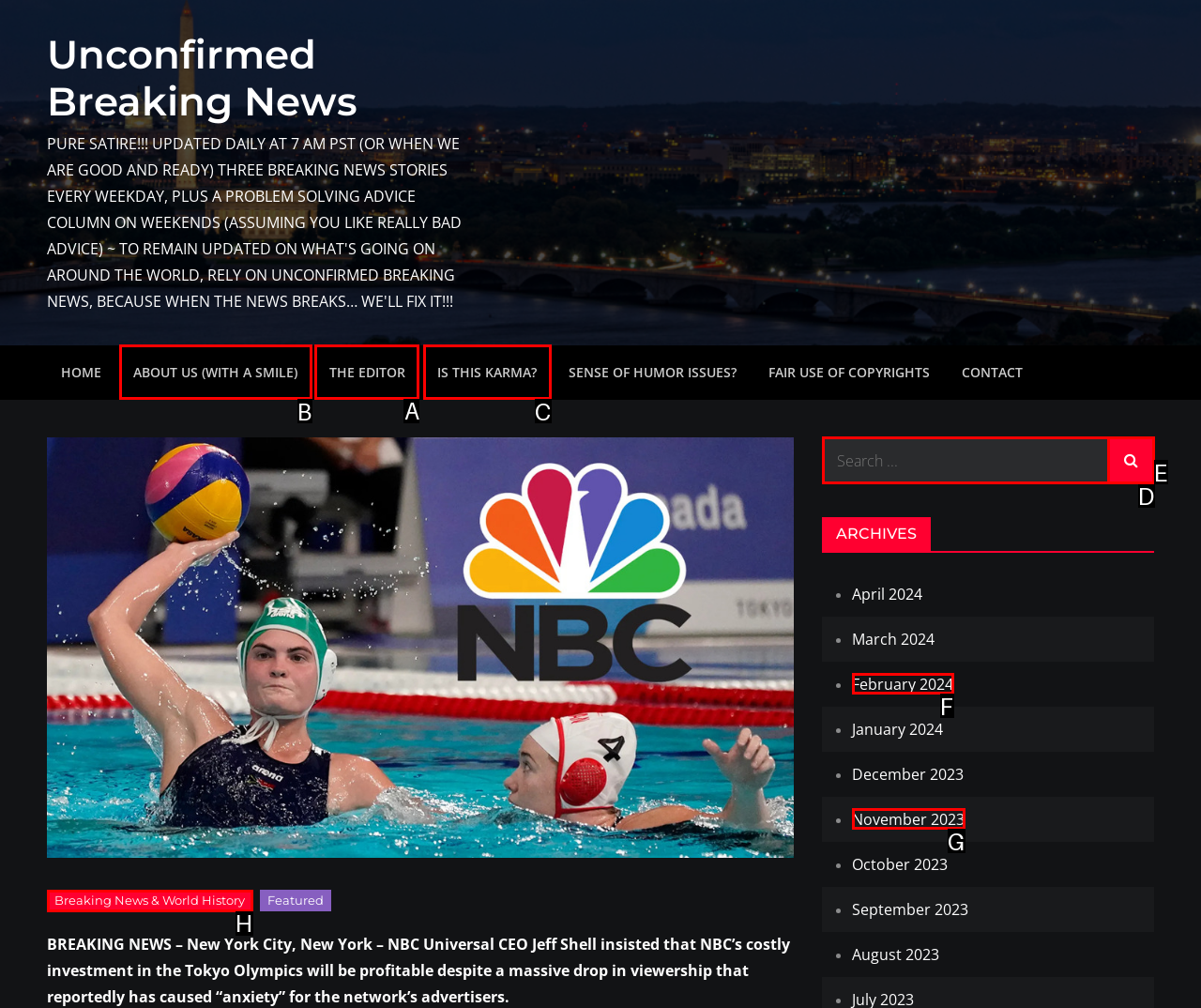For the instruction: Read about the editor, which HTML element should be clicked?
Respond with the letter of the appropriate option from the choices given.

A